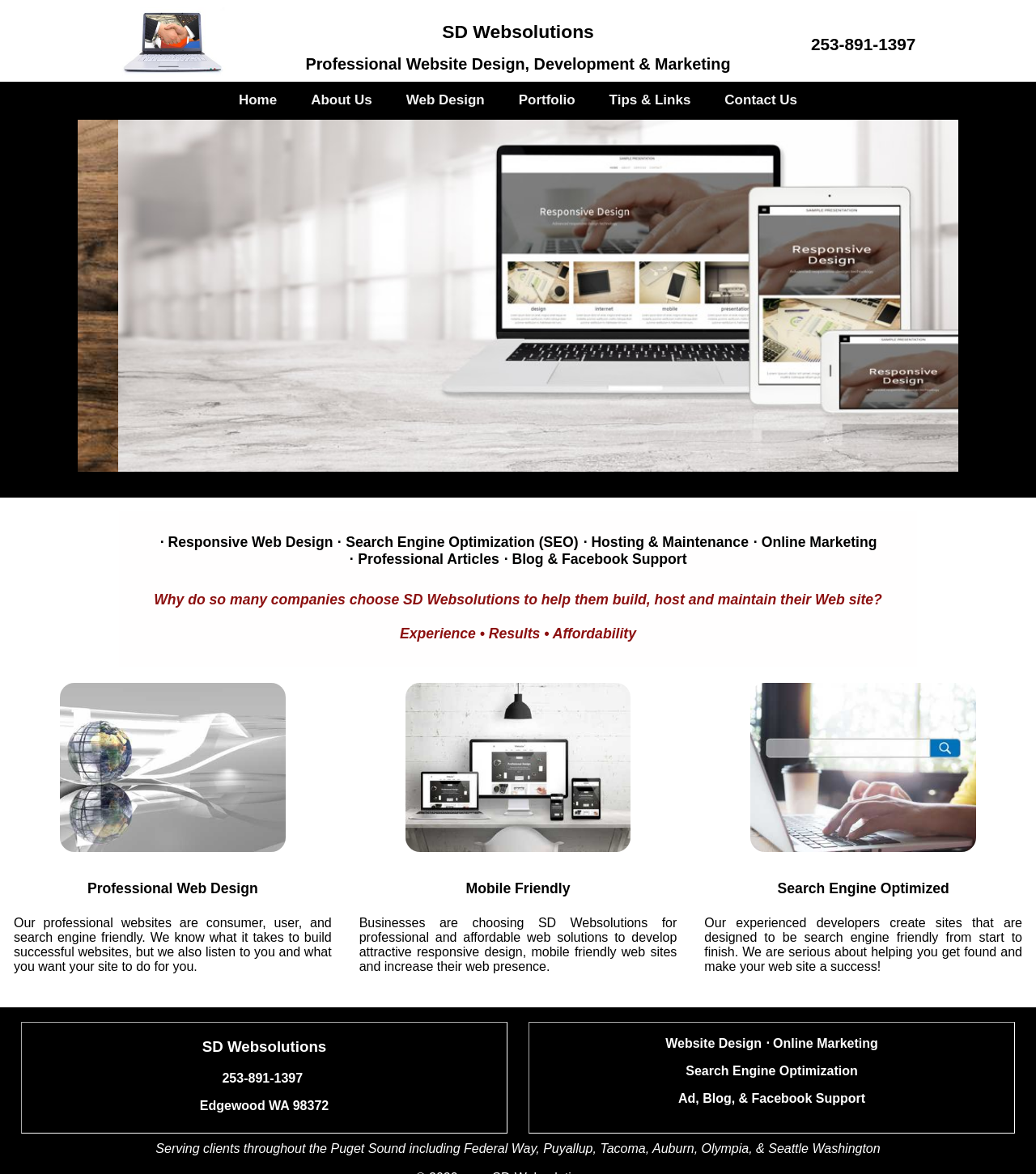Predict the bounding box for the UI component with the following description: "Tips & Links".

[0.572, 0.077, 0.683, 0.098]